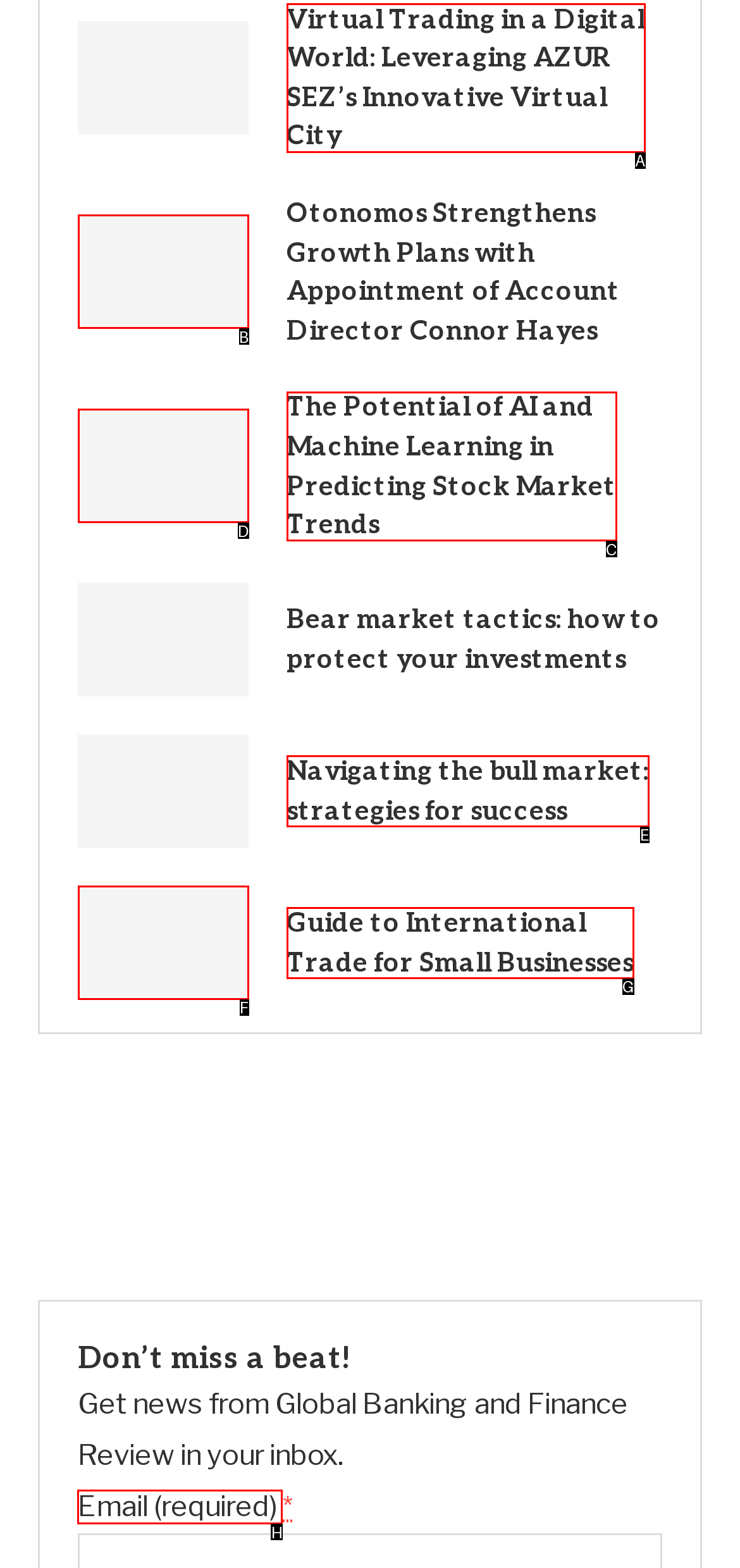For the instruction: Enter email address to subscribe, determine the appropriate UI element to click from the given options. Respond with the letter corresponding to the correct choice.

H